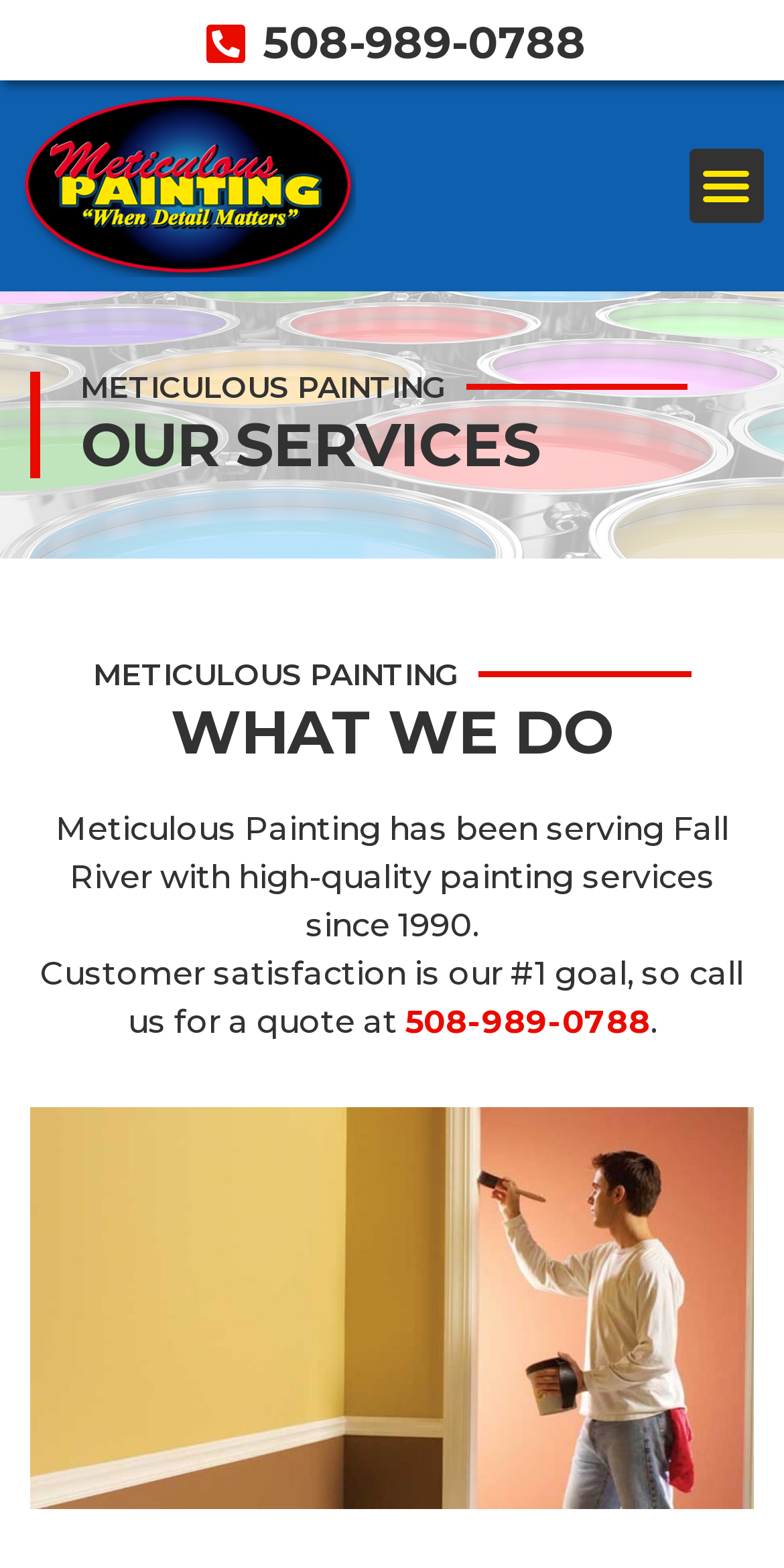What is the company's phone number?
Please look at the screenshot and answer using one word or phrase.

508-989-0788